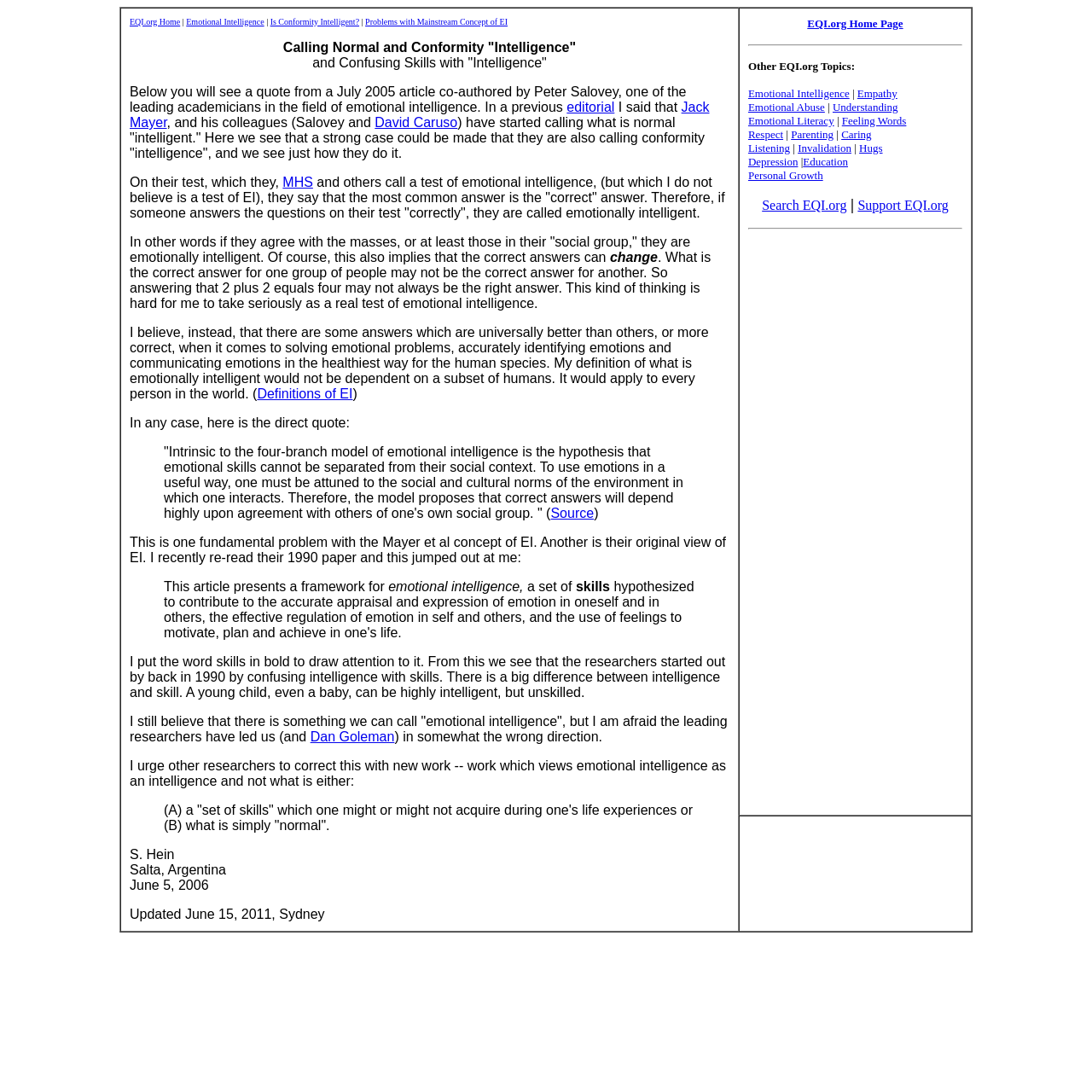Please specify the coordinates of the bounding box for the element that should be clicked to carry out this instruction: "visit the Emotional Intelligence page". The coordinates must be four float numbers between 0 and 1, formatted as [left, top, right, bottom].

[0.171, 0.012, 0.242, 0.025]